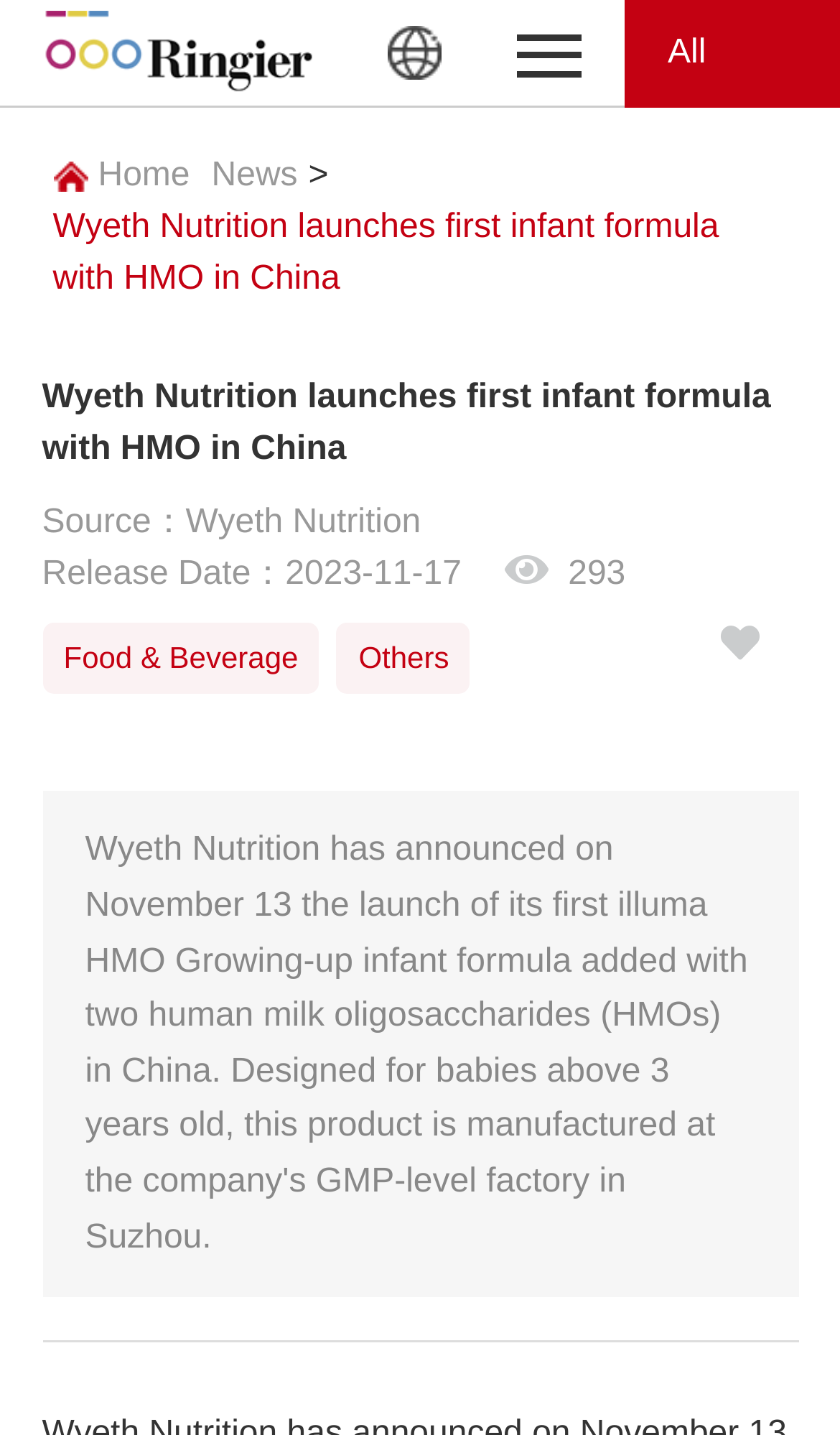Using the information in the image, give a comprehensive answer to the question: 
What are the main sections listed on the top navigation bar?

I found this information by looking at the top navigation bar on the webpage, which has several sections listed, including Home, News, Showroom, Magazines, Conferences, Webinars, Video, Trade Show, White Paper, and About us.